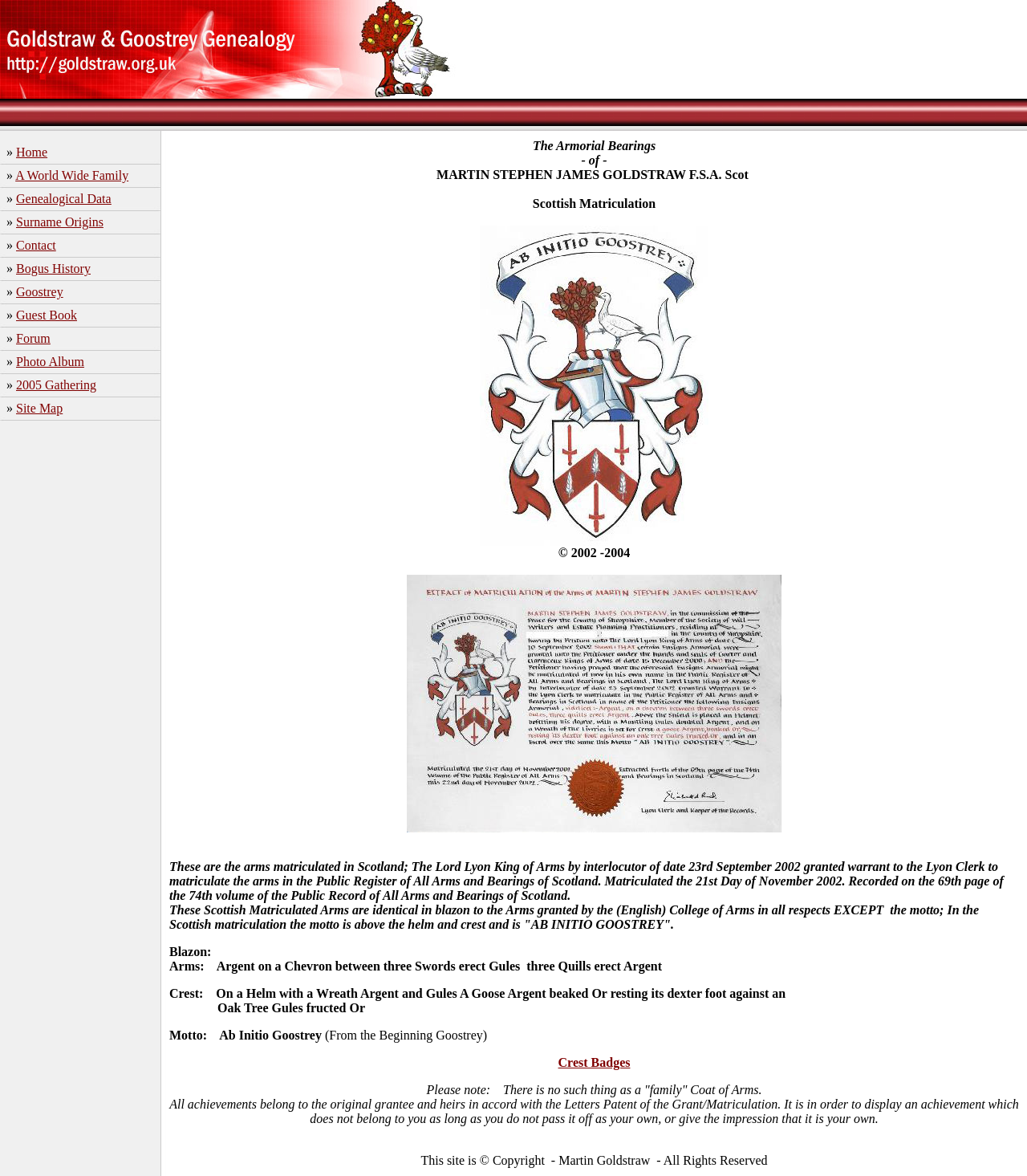Locate the bounding box coordinates of the element I should click to achieve the following instruction: "check the Site Map".

[0.016, 0.341, 0.061, 0.353]